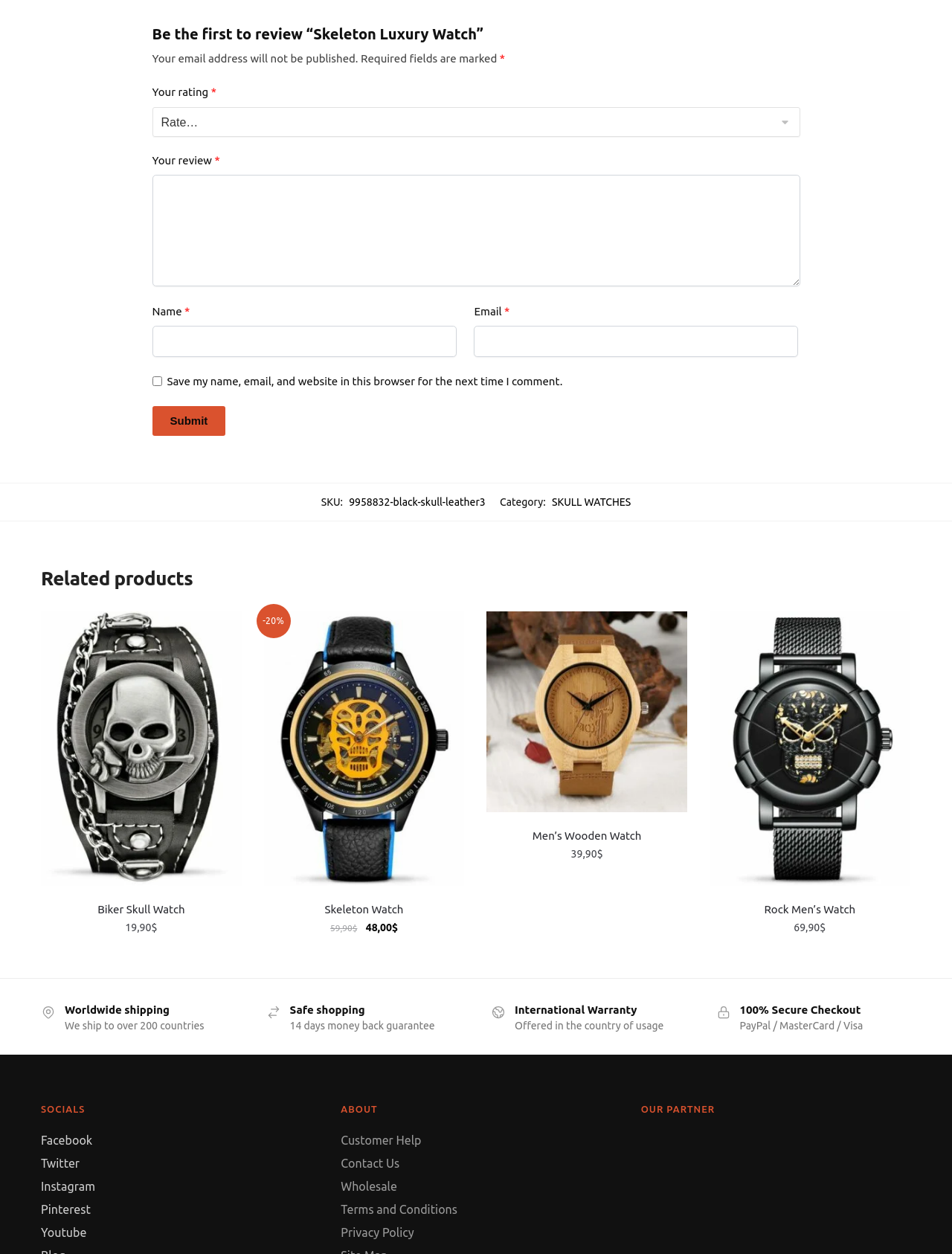Point out the bounding box coordinates of the section to click in order to follow this instruction: "Visit 'SKULL WATCHES' category".

[0.58, 0.389, 0.663, 0.398]